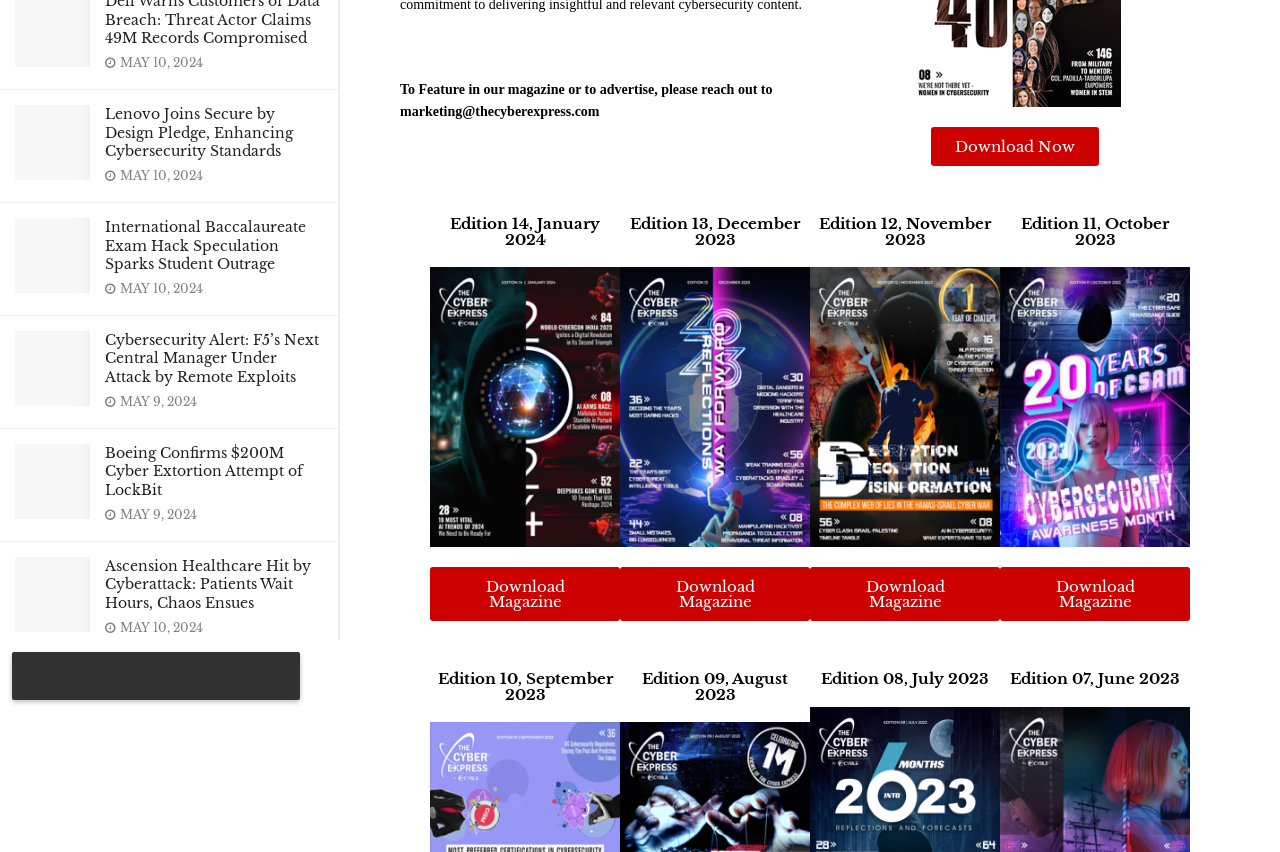Determine the bounding box coordinates for the UI element with the following description: "marketing@thecyberexpress.com". The coordinates should be four float numbers between 0 and 1, represented as [left, top, right, bottom].

[0.312, 0.123, 0.468, 0.14]